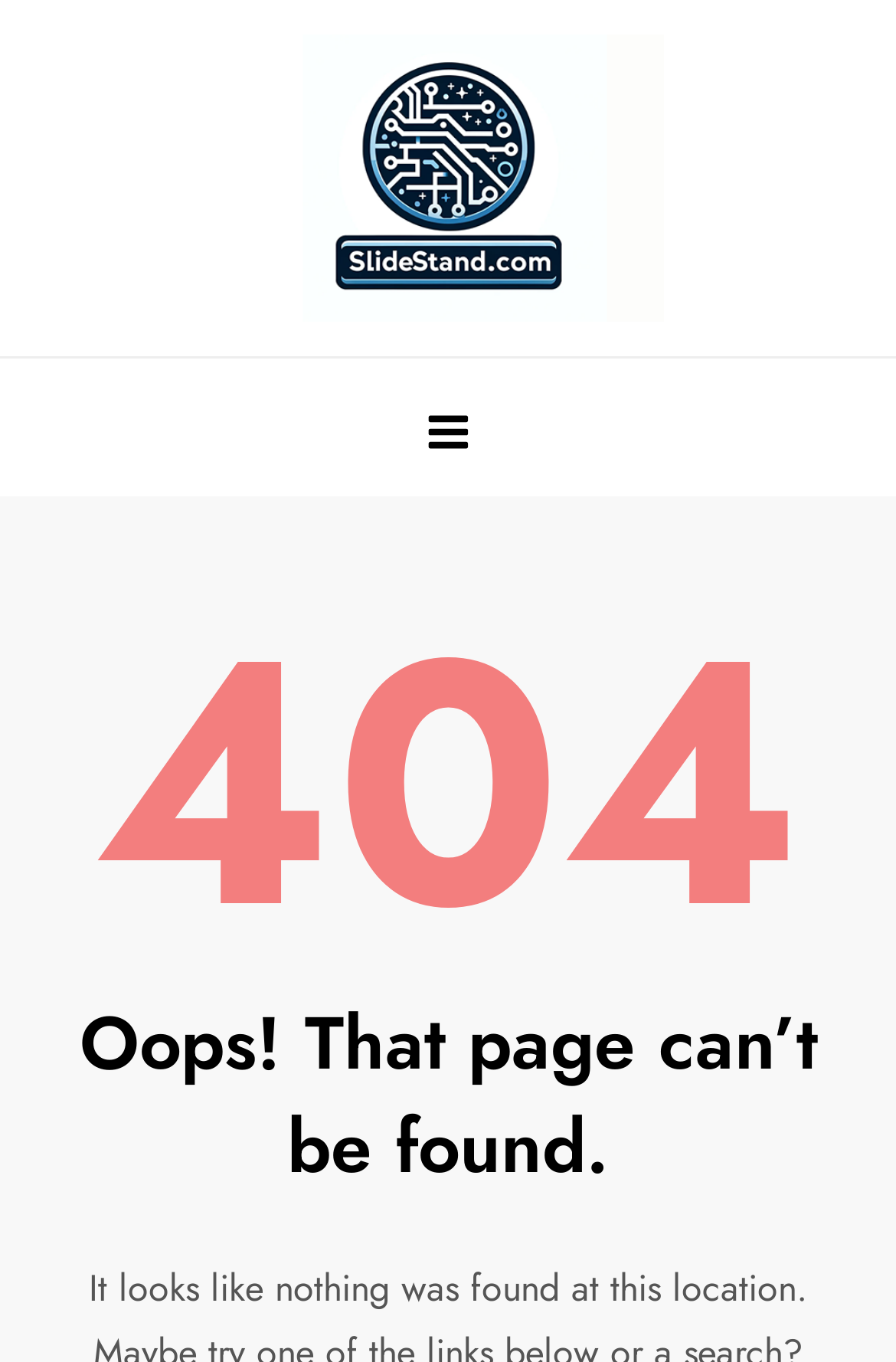Respond to the question below with a single word or phrase:
What is the purpose of the button on the top right corner?

To expand the primary menu